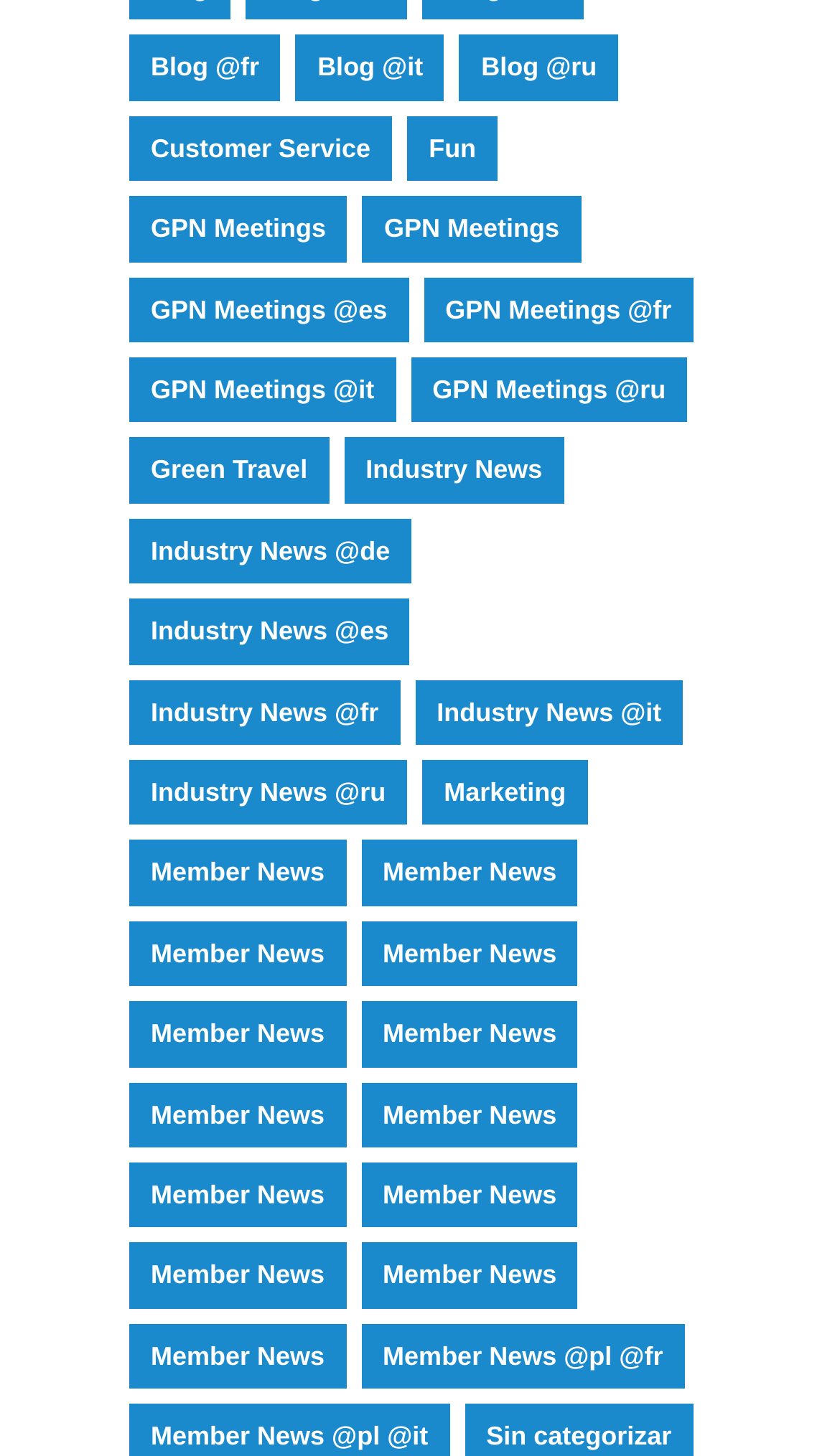Identify the bounding box coordinates of the section to be clicked to complete the task described by the following instruction: "Read industry news". The coordinates should be four float numbers between 0 and 1, formatted as [left, top, right, bottom].

[0.41, 0.301, 0.671, 0.346]